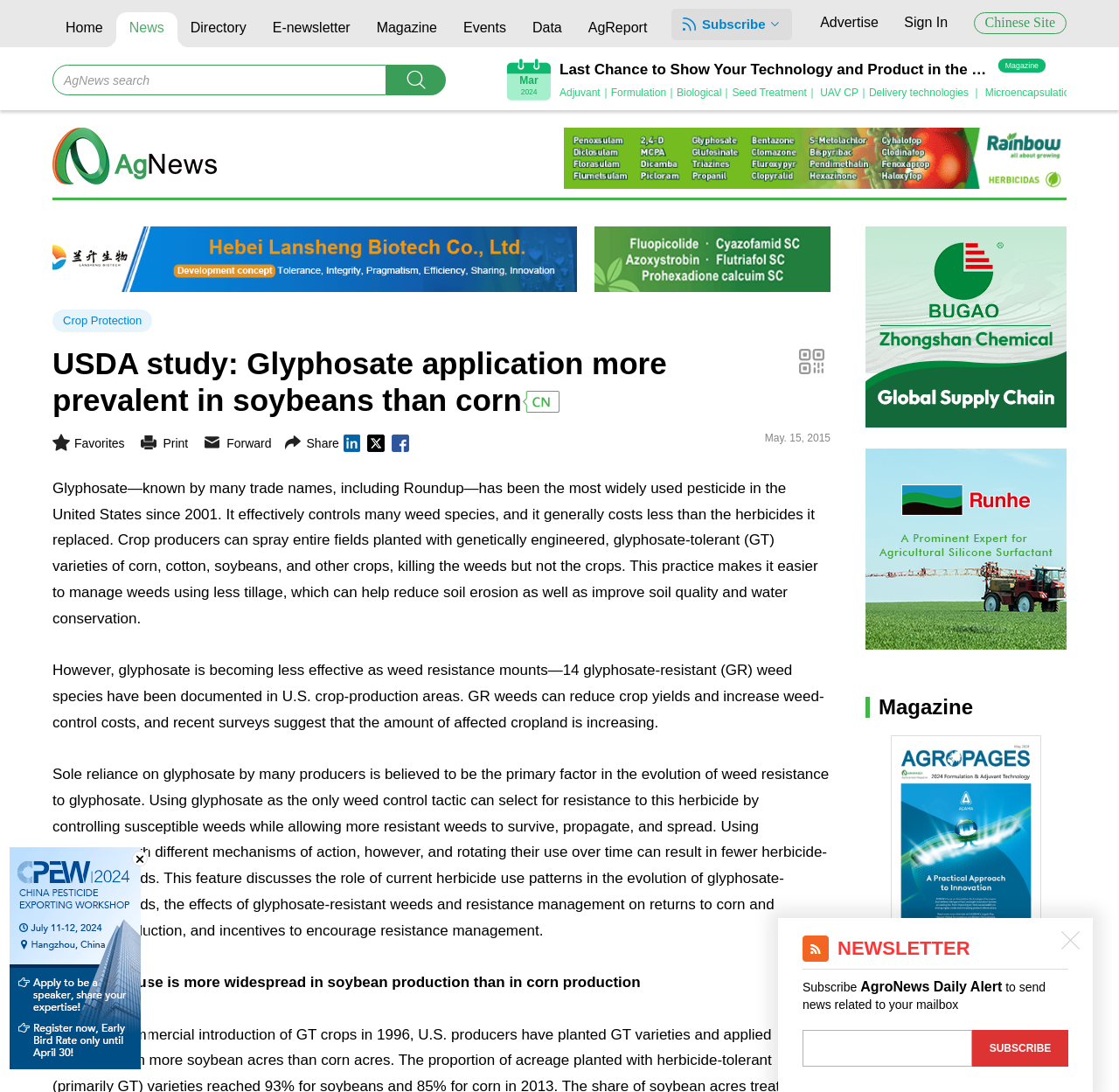Please find the bounding box coordinates of the element that you should click to achieve the following instruction: "Subscribe to the newsletter". The coordinates should be presented as four float numbers between 0 and 1: [left, top, right, bottom].

[0.627, 0.015, 0.684, 0.029]